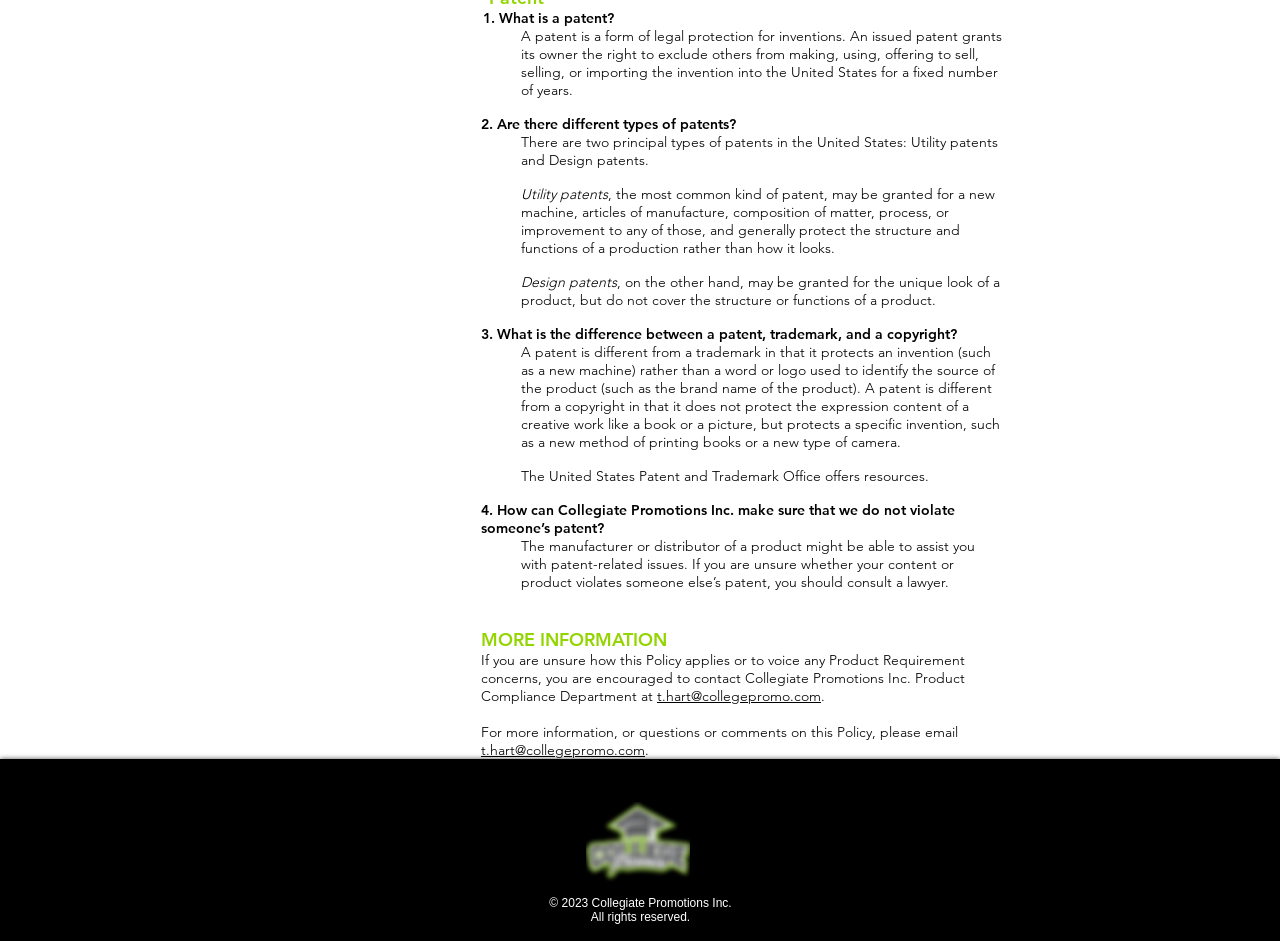Who can assist with patent-related issues?
Carefully analyze the image and provide a detailed answer to the question.

The webpage suggests that the manufacturer or distributor of a product might be able to assist with patent-related issues, and if unsure, one should consult a lawyer.